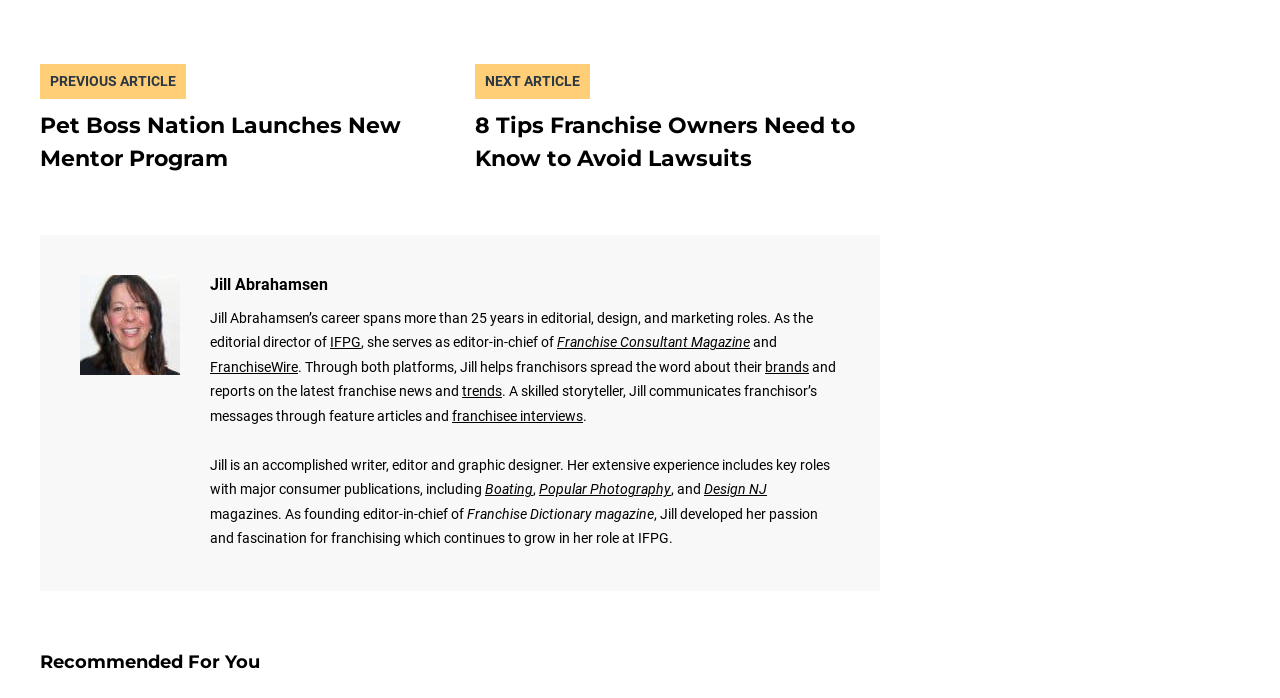Can you give a comprehensive explanation to the question given the content of the image?
What is the title of the magazine where Jill serves as editor-in-chief?

The article mentions that Jill serves as editor-in-chief of a magazine, and the title 'Franchise Consultant Magazine' is mentioned in the text, indicating that it is the title of the magazine.